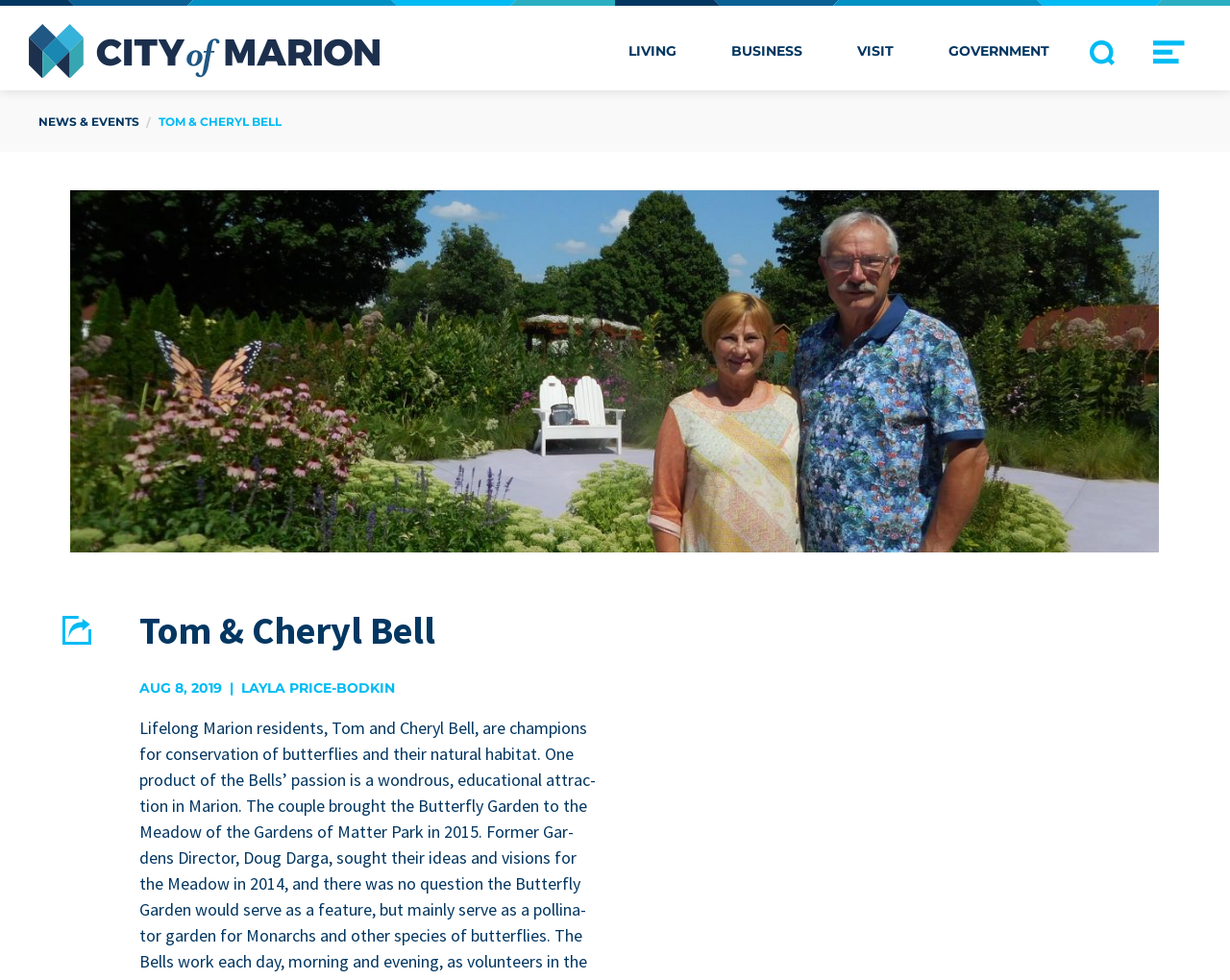Based on the description "News & Events", find the bounding box of the specified UI element.

[0.025, 0.092, 0.12, 0.155]